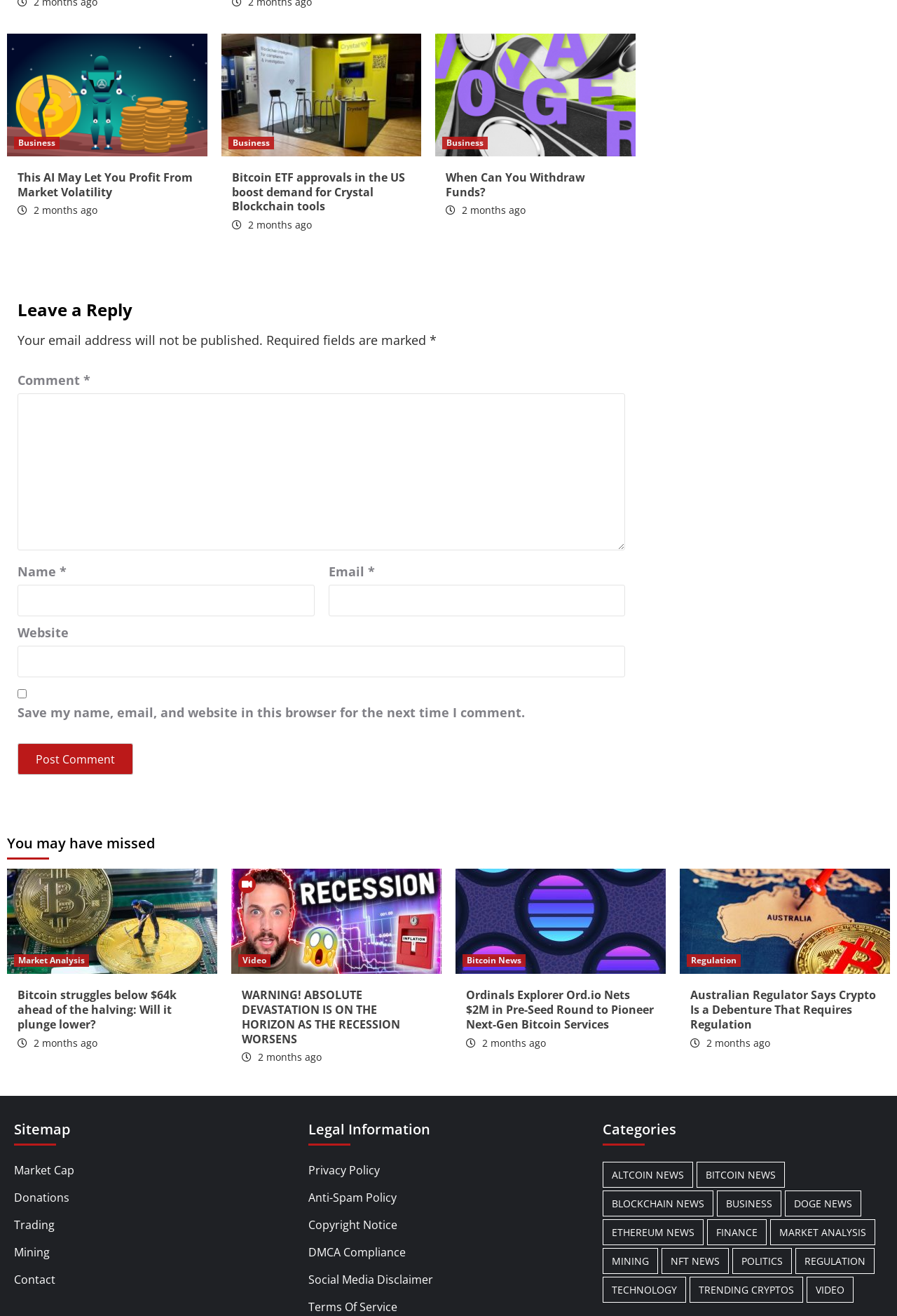Can you provide the bounding box coordinates for the element that should be clicked to implement the instruction: "Click the Submit link"?

None